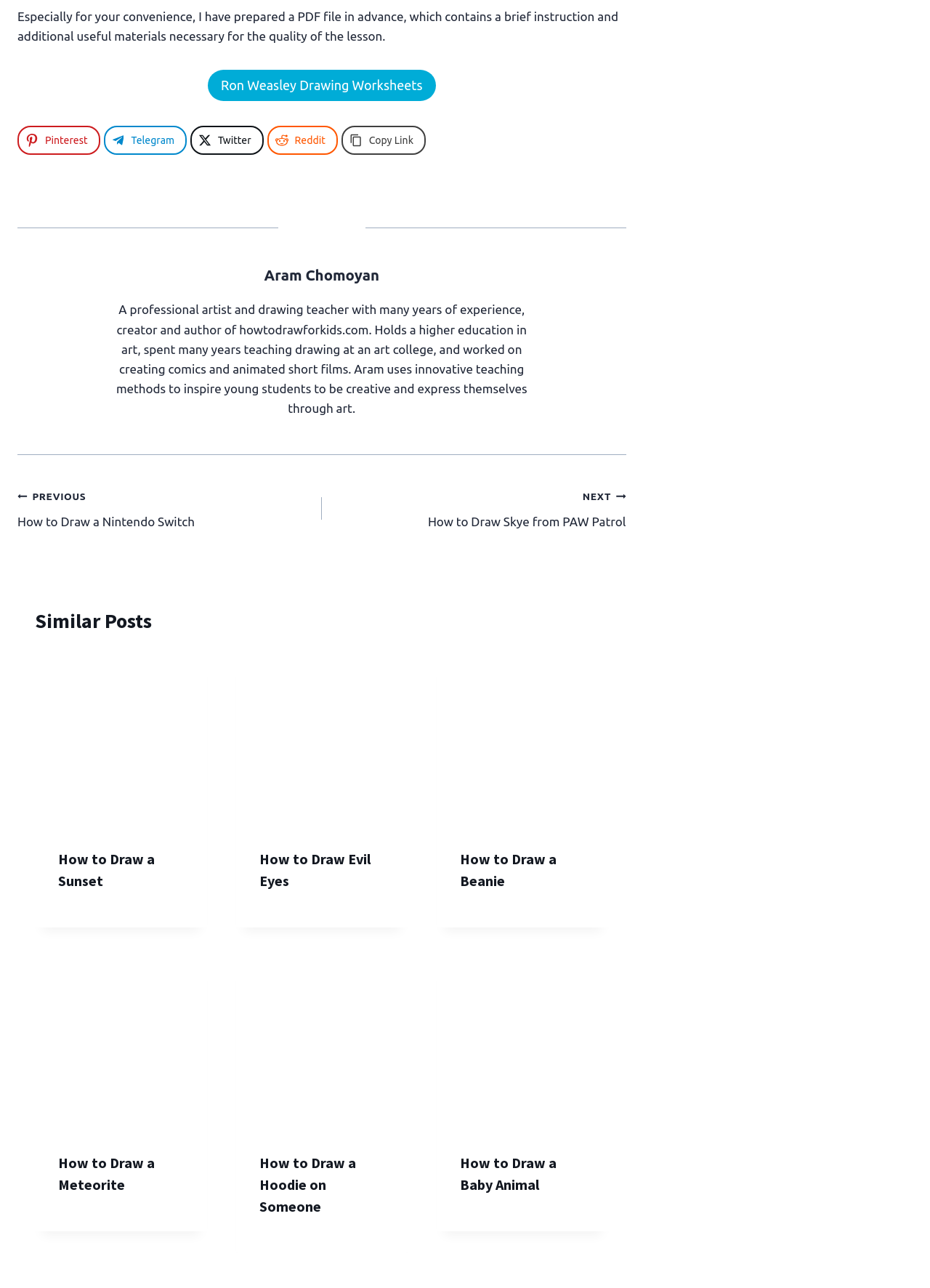Please identify the coordinates of the bounding box for the clickable region that will accomplish this instruction: "Visit the 'Pinterest' social media page".

[0.019, 0.098, 0.107, 0.12]